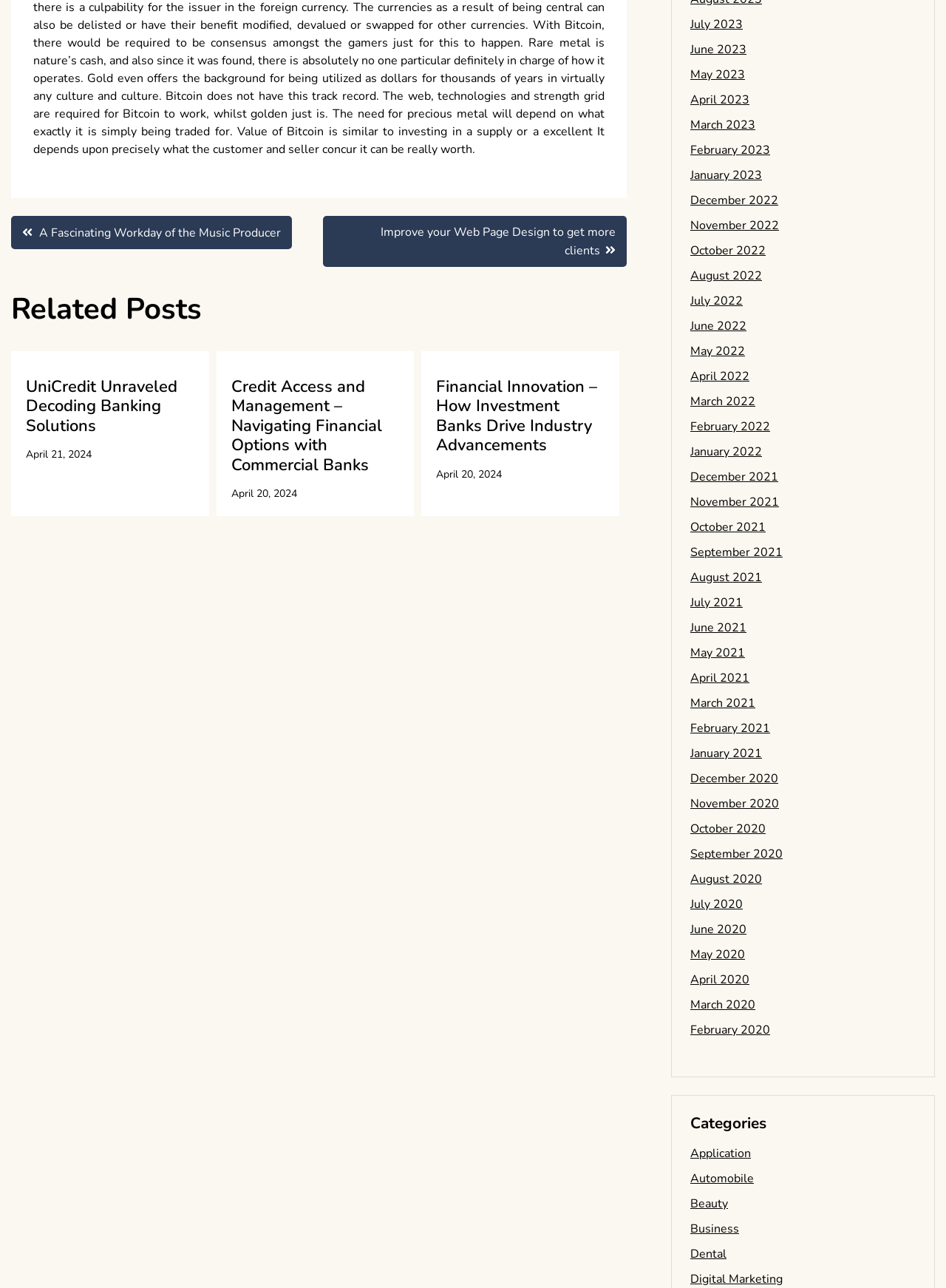What is the title of the second related post?
Answer with a single word or phrase, using the screenshot for reference.

Credit Access and Management – Navigating Financial Options with Commercial Banks